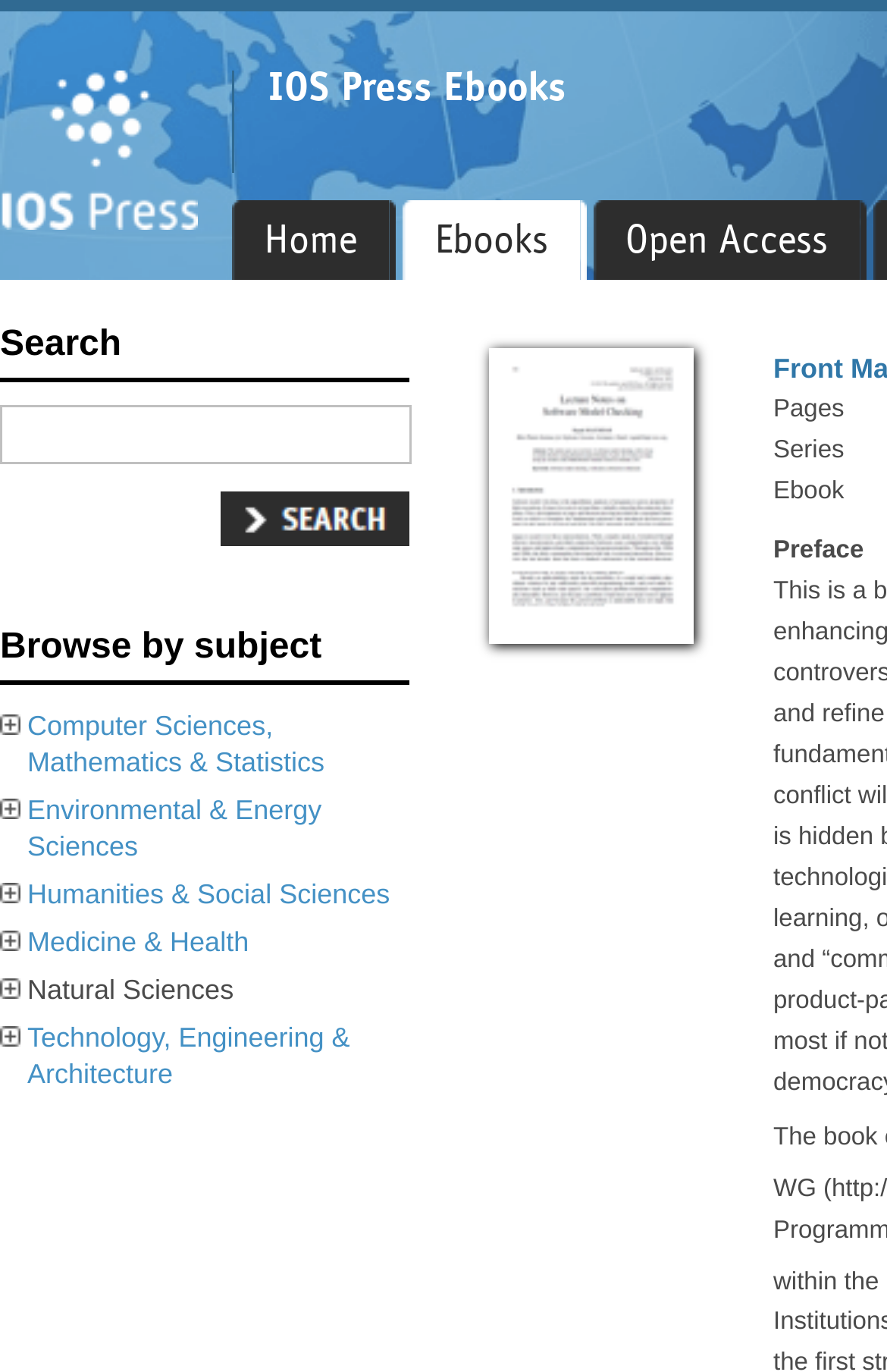What is the category of the ebook shown?
Using the image as a reference, give an elaborate response to the question.

The ebook shown on the webpage has a cover image, and below it, there are links to different categories. The first category link is 'Computer Sciences, Mathematics & Statistics', which suggests that the ebook belongs to this category.